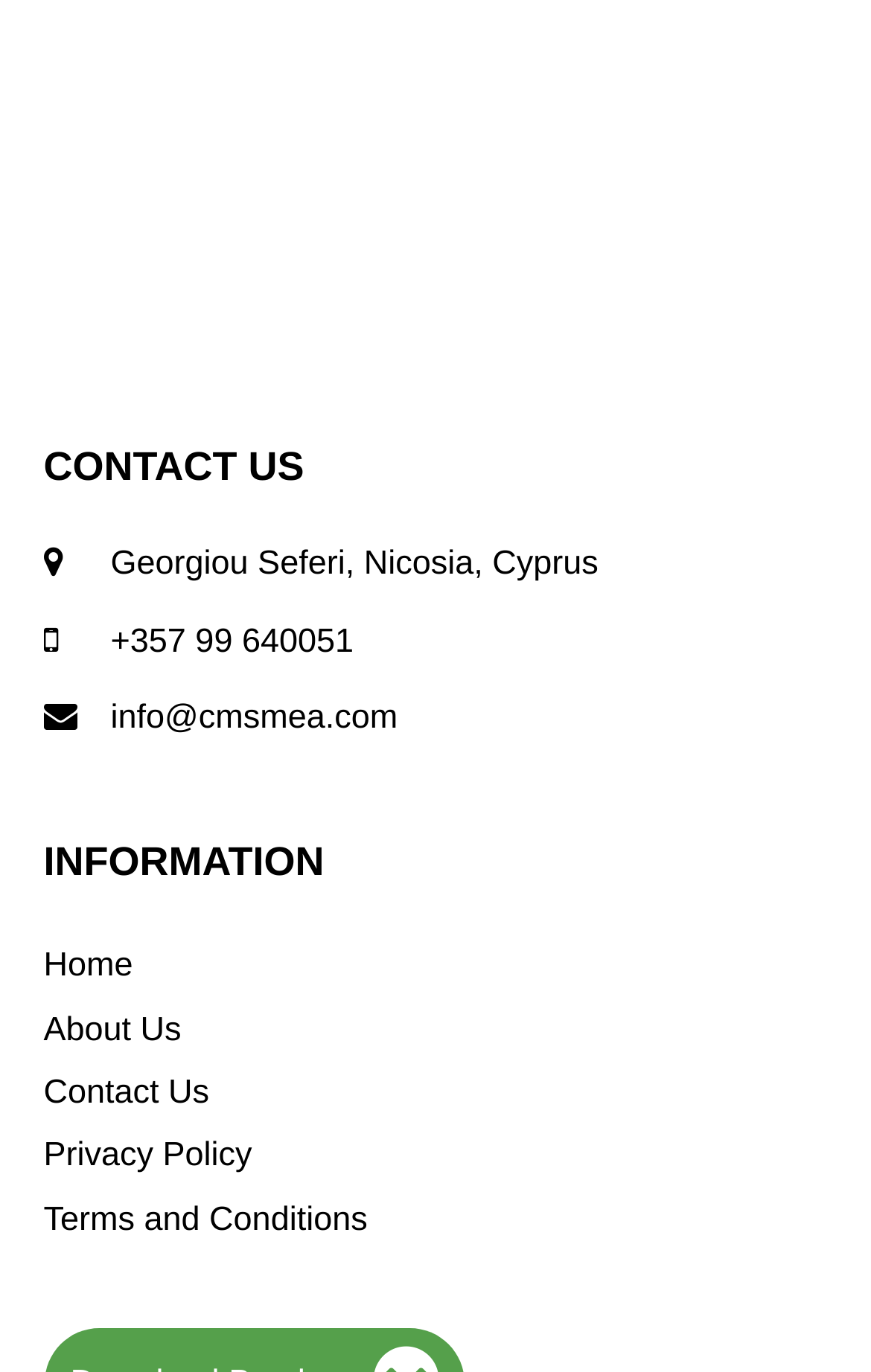Locate the bounding box for the described UI element: "+357 99 640051". Ensure the coordinates are four float numbers between 0 and 1, formatted as [left, top, right, bottom].

[0.127, 0.453, 0.406, 0.481]